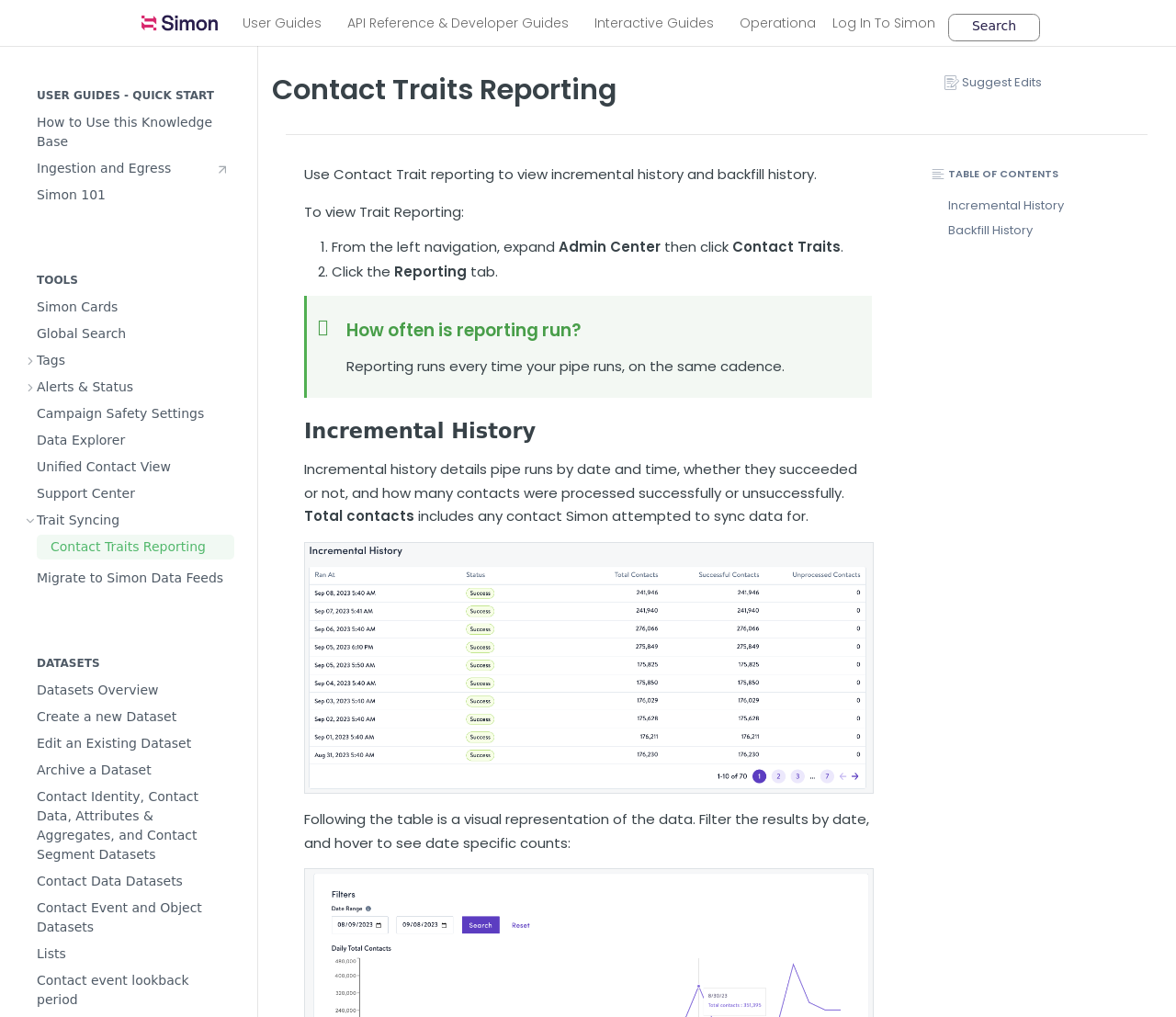Find the bounding box coordinates of the element you need to click on to perform this action: 'Click the 'Contact Traits Reporting' link'. The coordinates should be represented by four float values between 0 and 1, in the format [left, top, right, bottom].

[0.031, 0.526, 0.199, 0.55]